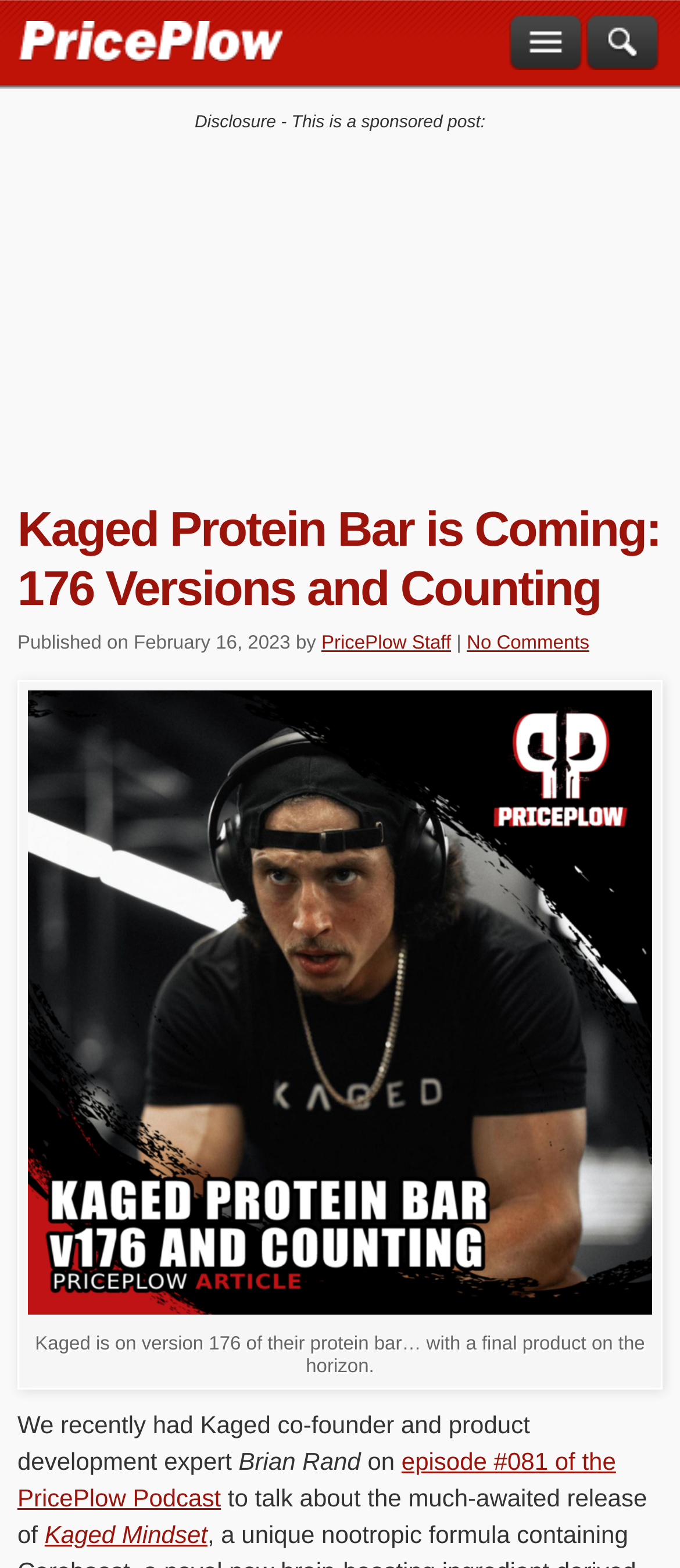What is the name of the product being developed by Kaged?
Answer the question with as much detail as you can, using the image as a reference.

I found the product name by looking at the text 'Kaged is on version 176 of their protein bar… with a final product on the horizon.' which indicates that Kaged is developing a protein bar, and also by looking at the link 'Kaged Protein Bar' which confirms the product name.